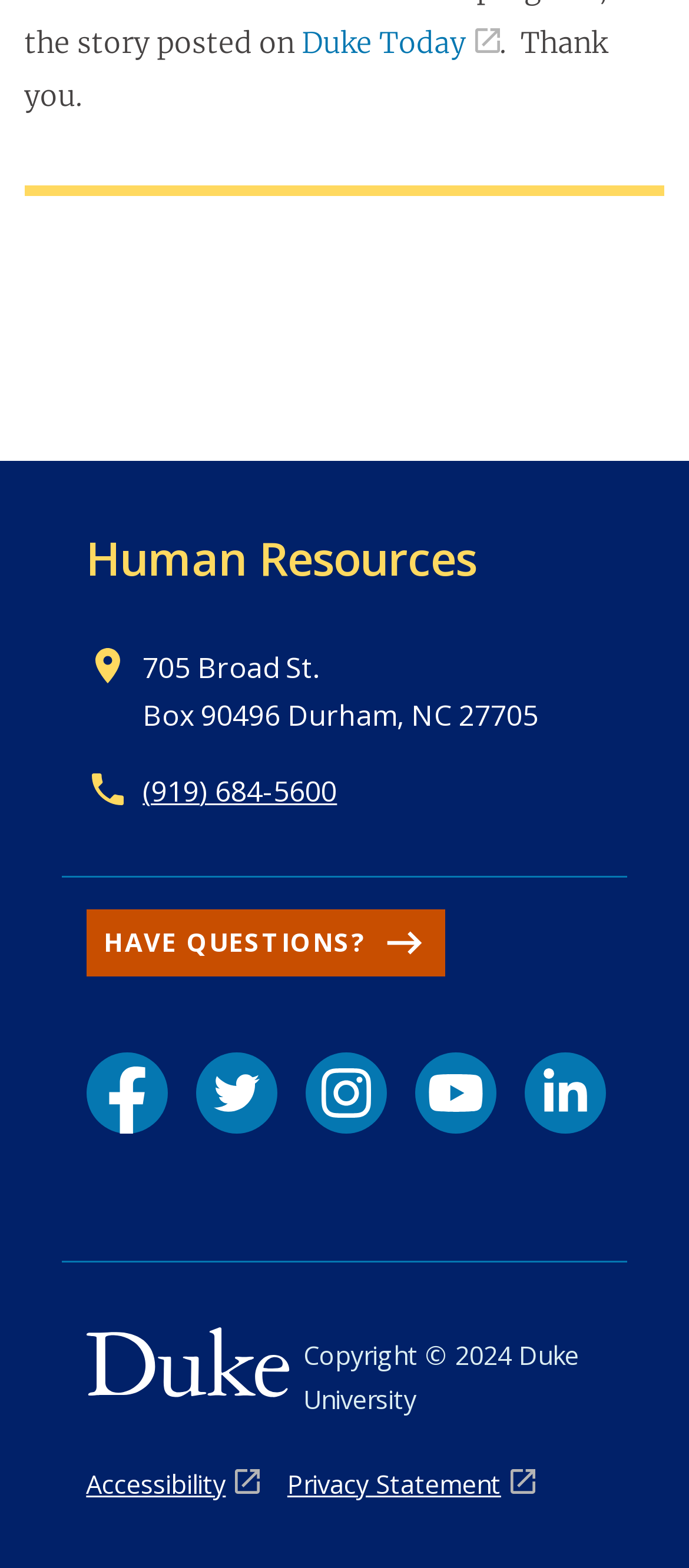Locate the bounding box coordinates of the item that should be clicked to fulfill the instruction: "Call (919) 684-5600".

[0.207, 0.492, 0.489, 0.517]